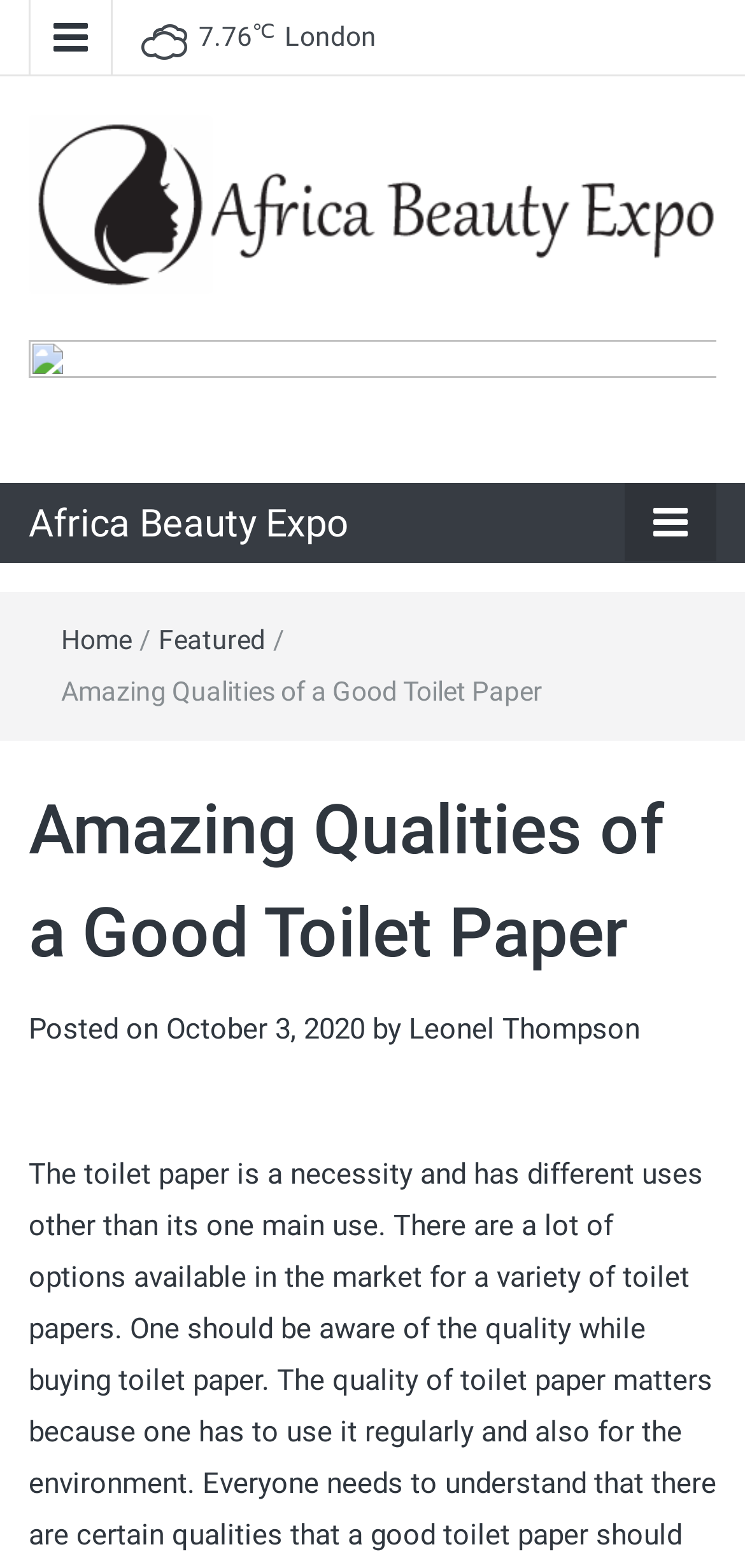Identify the bounding box coordinates of the section to be clicked to complete the task described by the following instruction: "learn more about the Editorial Policy". The coordinates should be four float numbers between 0 and 1, formatted as [left, top, right, bottom].

None